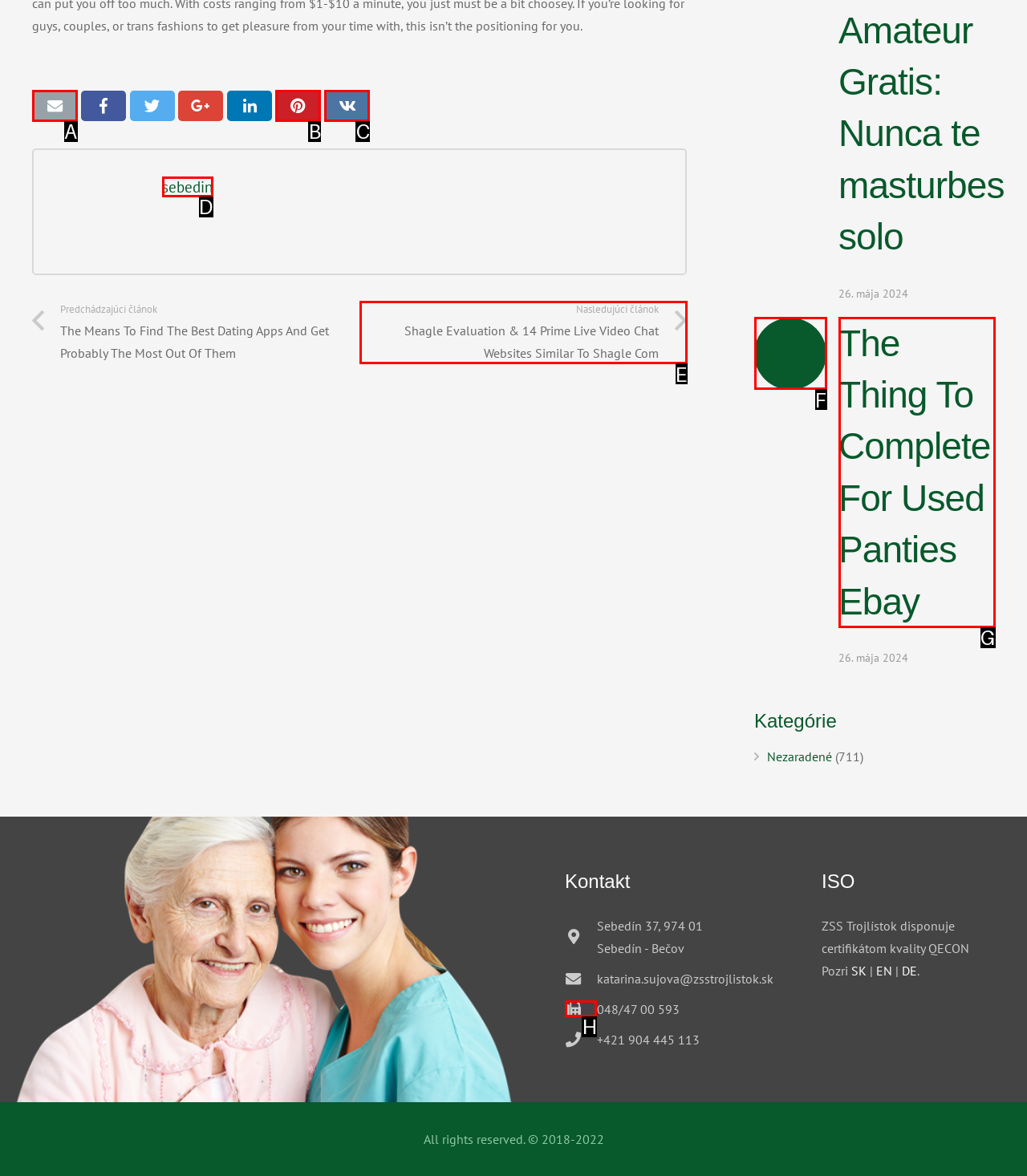From the given choices, determine which HTML element aligns with the description: title="Share this" Respond with the letter of the appropriate option.

C